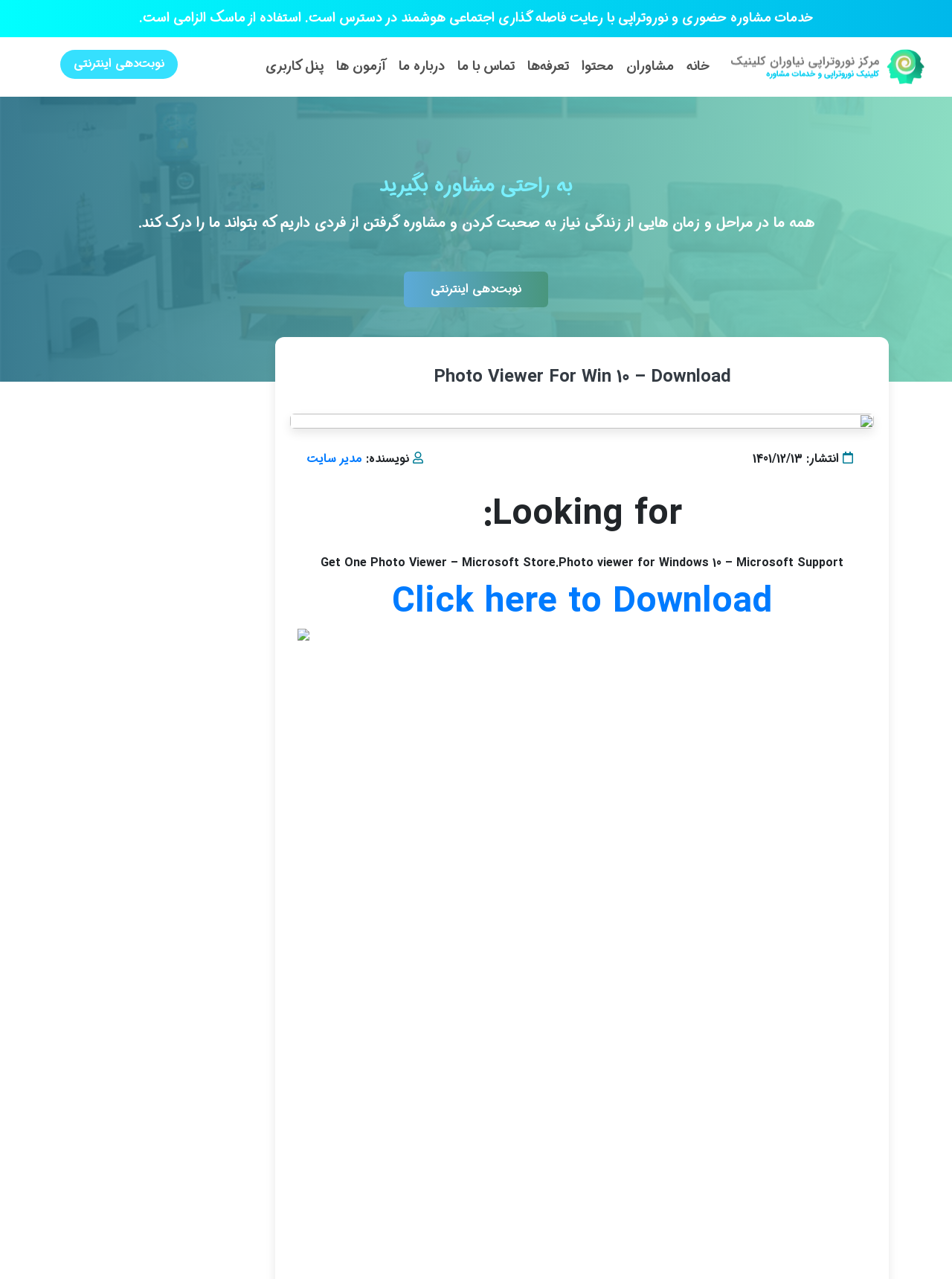What is the purpose of the webpage?
Answer the question with detailed information derived from the image.

I inferred the purpose of the webpage by looking at the main heading 'Photo Viewer For Win 10 – Download' and the link 'Click here to Download'. The webpage seems to be providing a way to download a photo viewer for Windows 10.